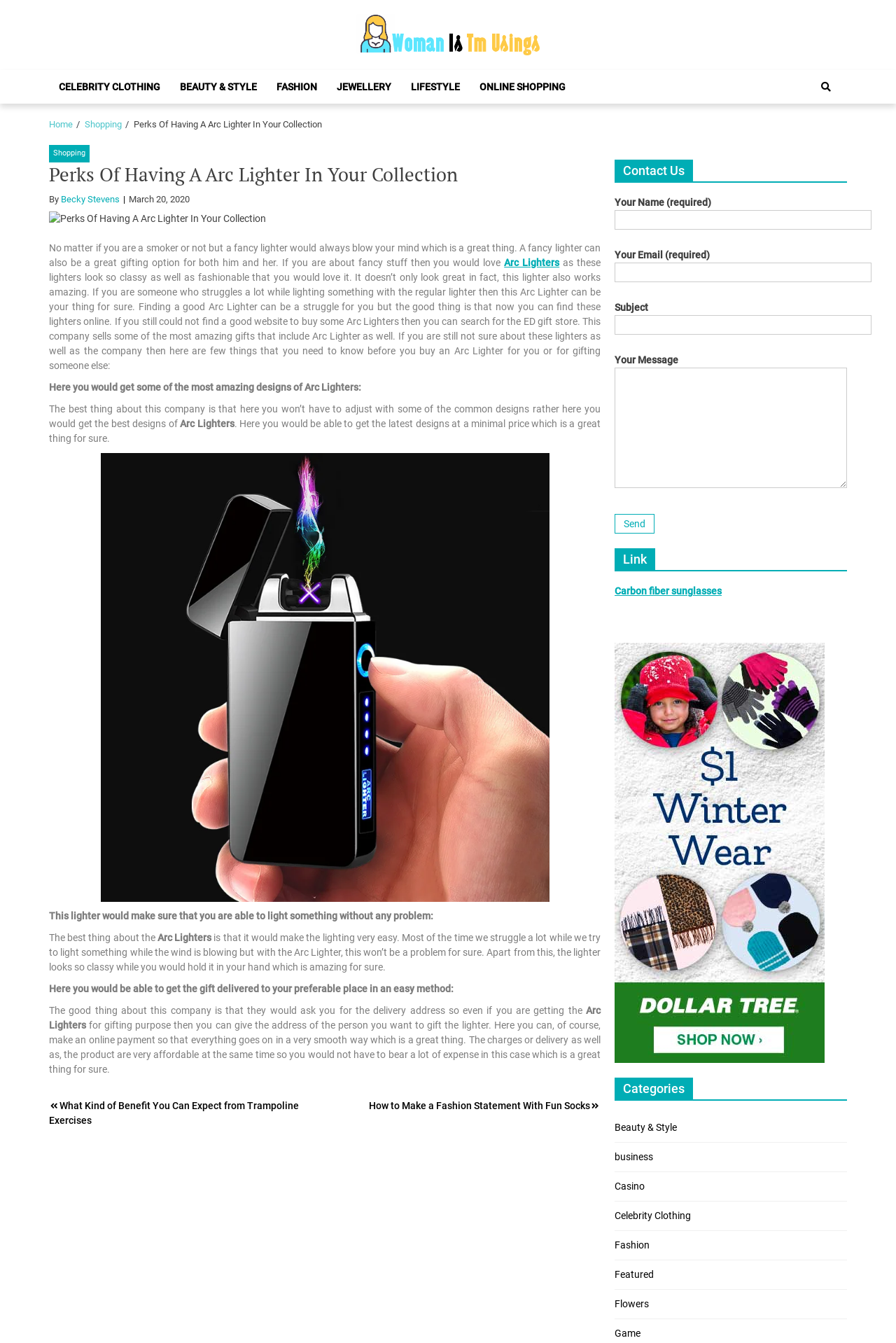Determine the bounding box coordinates of the clickable element to complete this instruction: "Click on the 'Send' button". Provide the coordinates in the format of four float numbers between 0 and 1, [left, top, right, bottom].

[0.686, 0.383, 0.73, 0.397]